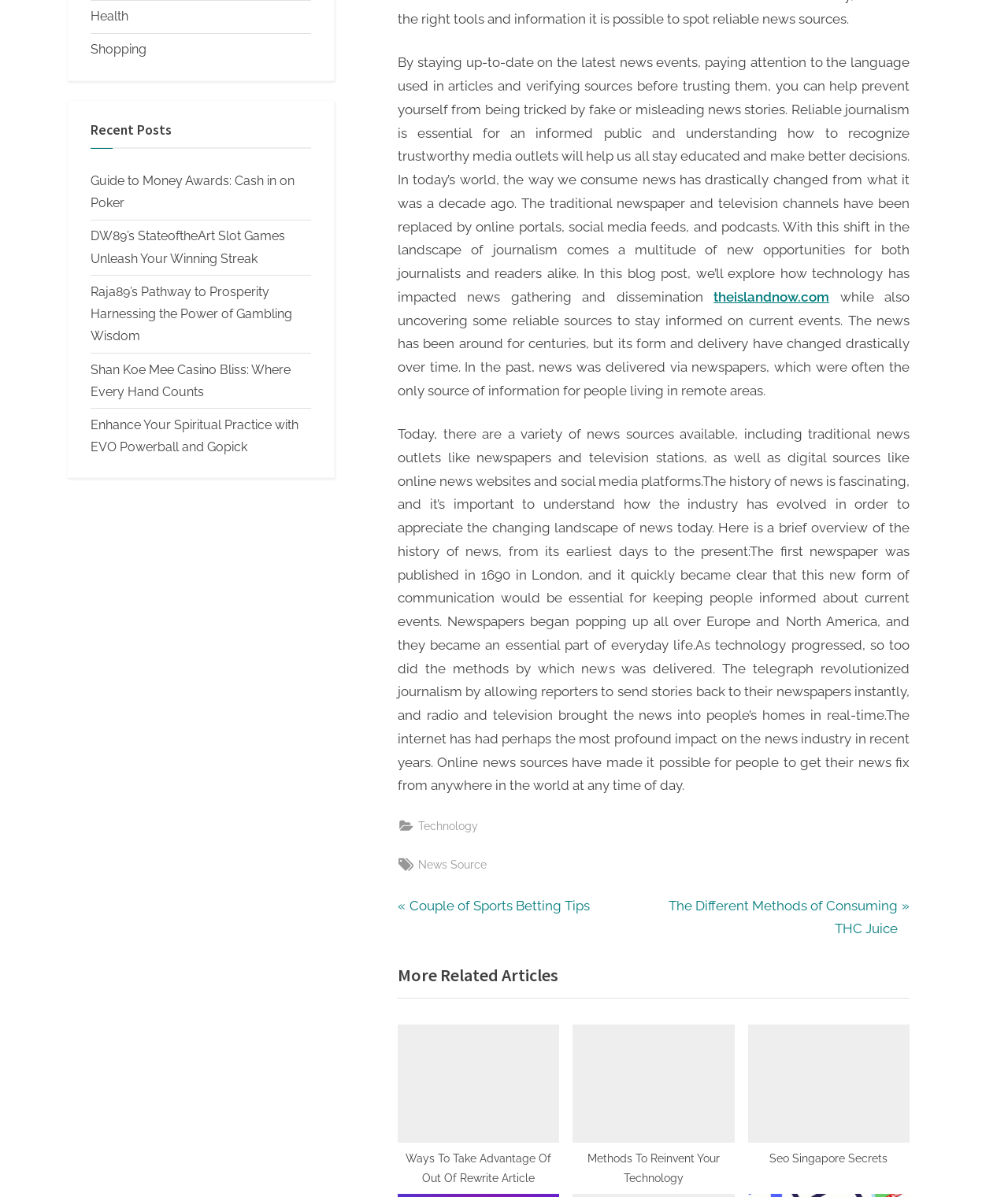Give the bounding box coordinates for the element described as: "Health".

[0.09, 0.007, 0.127, 0.02]